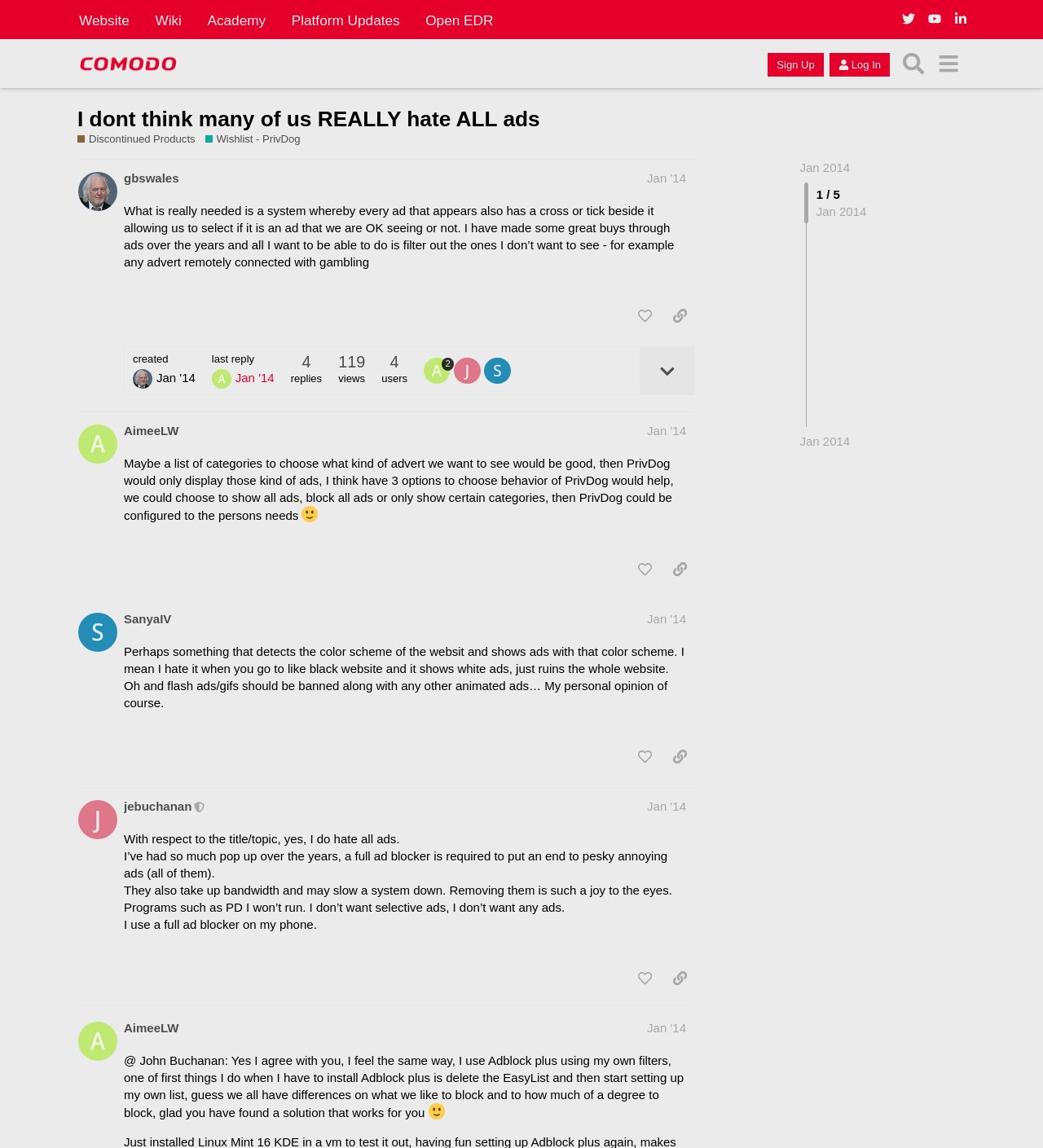Find the bounding box coordinates for the area that should be clicked to accomplish the instruction: "Click the 'Sign Up' button".

[0.736, 0.046, 0.79, 0.067]